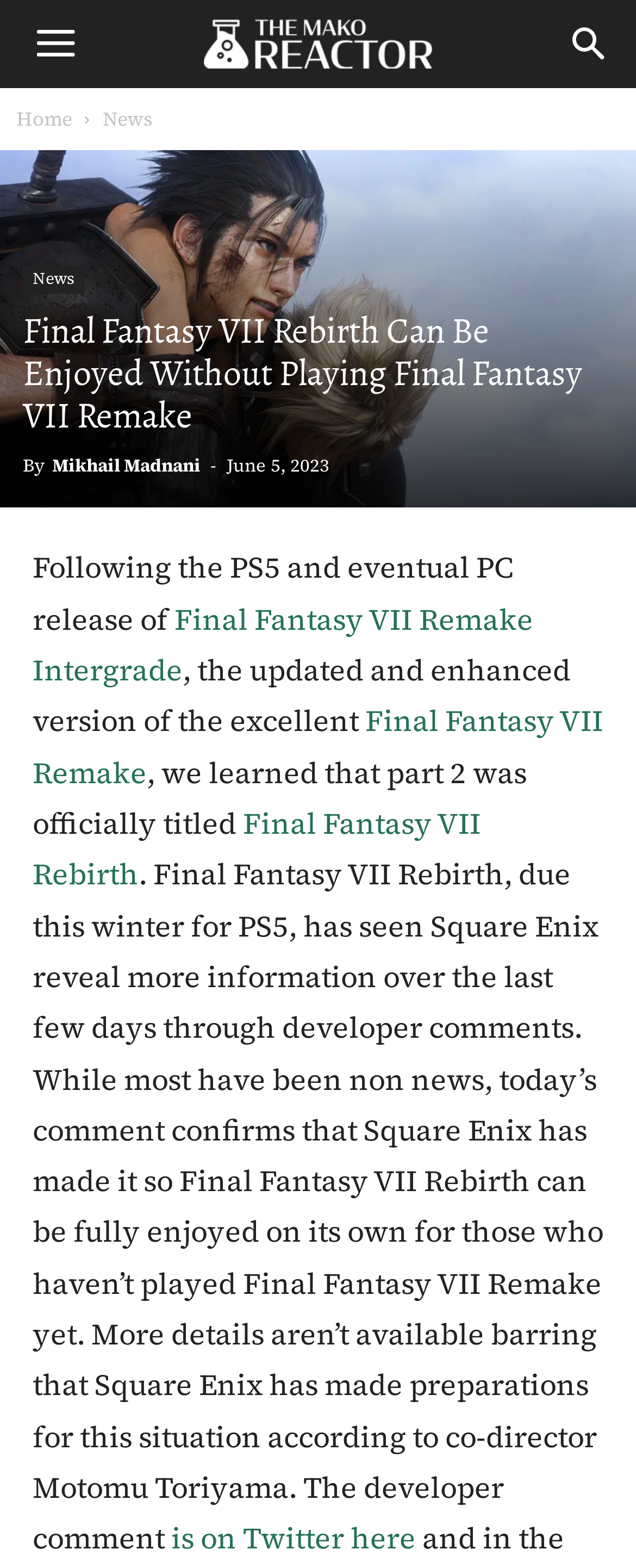Summarize the webpage in an elaborate manner.

The webpage is about an article discussing Final Fantasy VII Rebirth, a game that can be enjoyed without playing Final Fantasy VII Remake, according to co-director Motomu Toriyama. 

At the top right corner, there is a search link and a menu button. Below the menu button, there is an image of The Mako Reactor. To the right of the image, there are three links: Home, News, and Final Fantasy VII Rebirth, which also has an image associated with it.

Below these links, there is a header section with a link to News and a heading that summarizes the article's title. The article's author, Mikhail Madnani, and the date, June 5, 2023, are mentioned below the heading.

The main content of the article is a block of text that discusses the game Final Fantasy VII Rebirth, its release, and the developer's comments. The text is divided into several paragraphs, with links to related games, such as Final Fantasy VII Remake Intergrade and Final Fantasy VII Remake, scattered throughout. At the bottom of the article, there is a link to the developer's comment on Twitter.